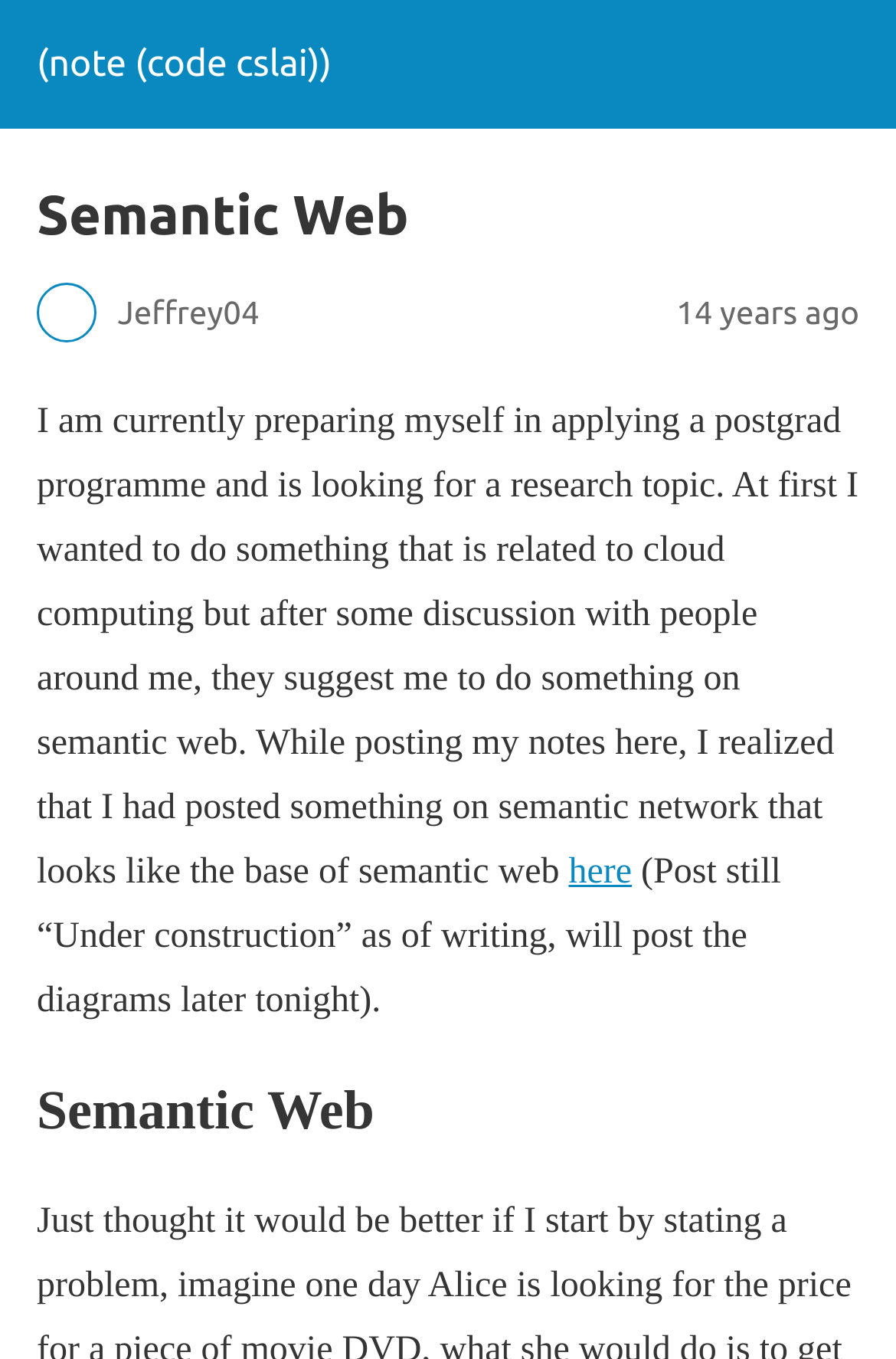What is the topic the author is currently exploring?
Using the image, provide a concise answer in one word or a short phrase.

Semantic web